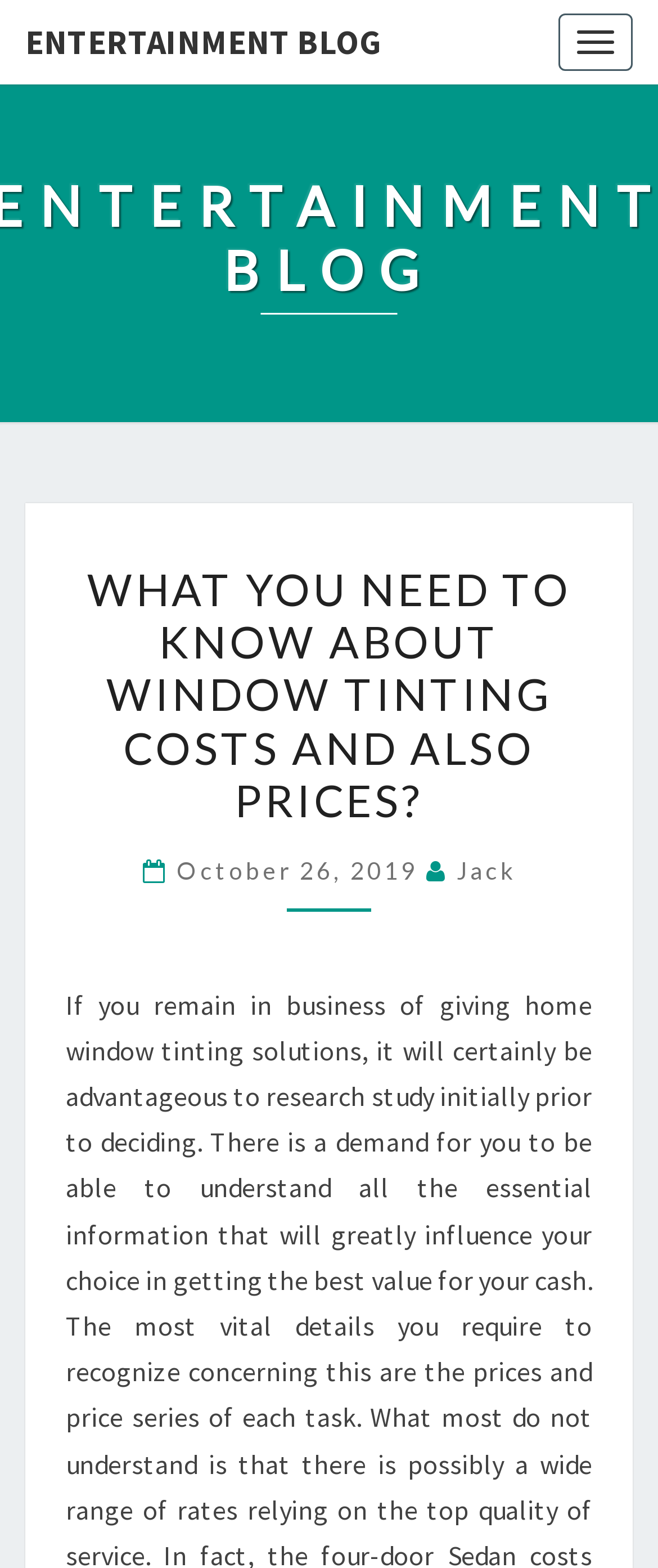Provide the bounding box coordinates of the HTML element described by the text: "Entertainment Blog".

[0.0, 0.0, 0.618, 0.054]